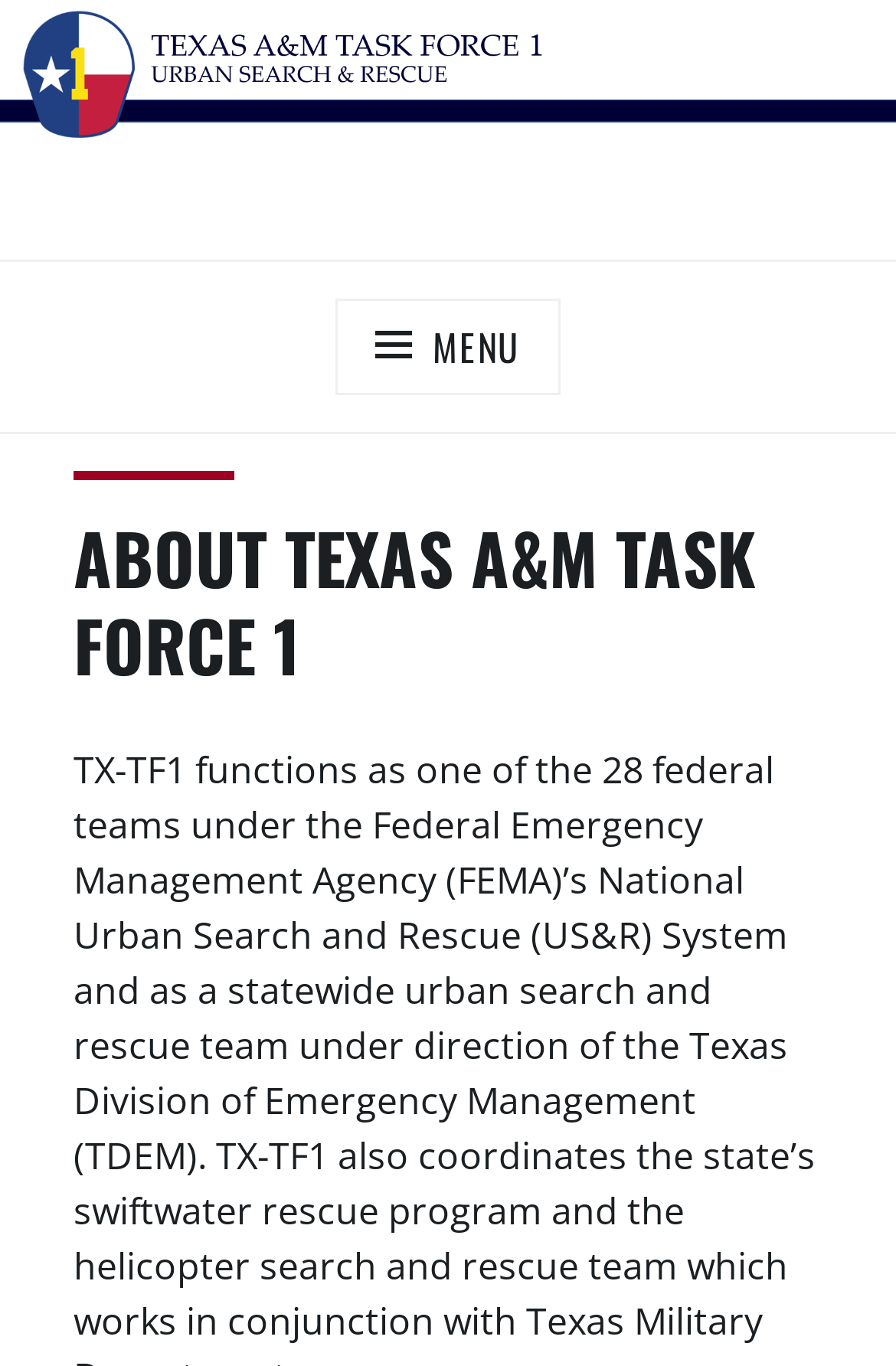Is there a menu on the page?
Provide a comprehensive and detailed answer to the question.

I found the answer by looking at the navigation element with the text 'Top Menu' which contains a button with the text 'MENU', indicating that there is a menu on the page.